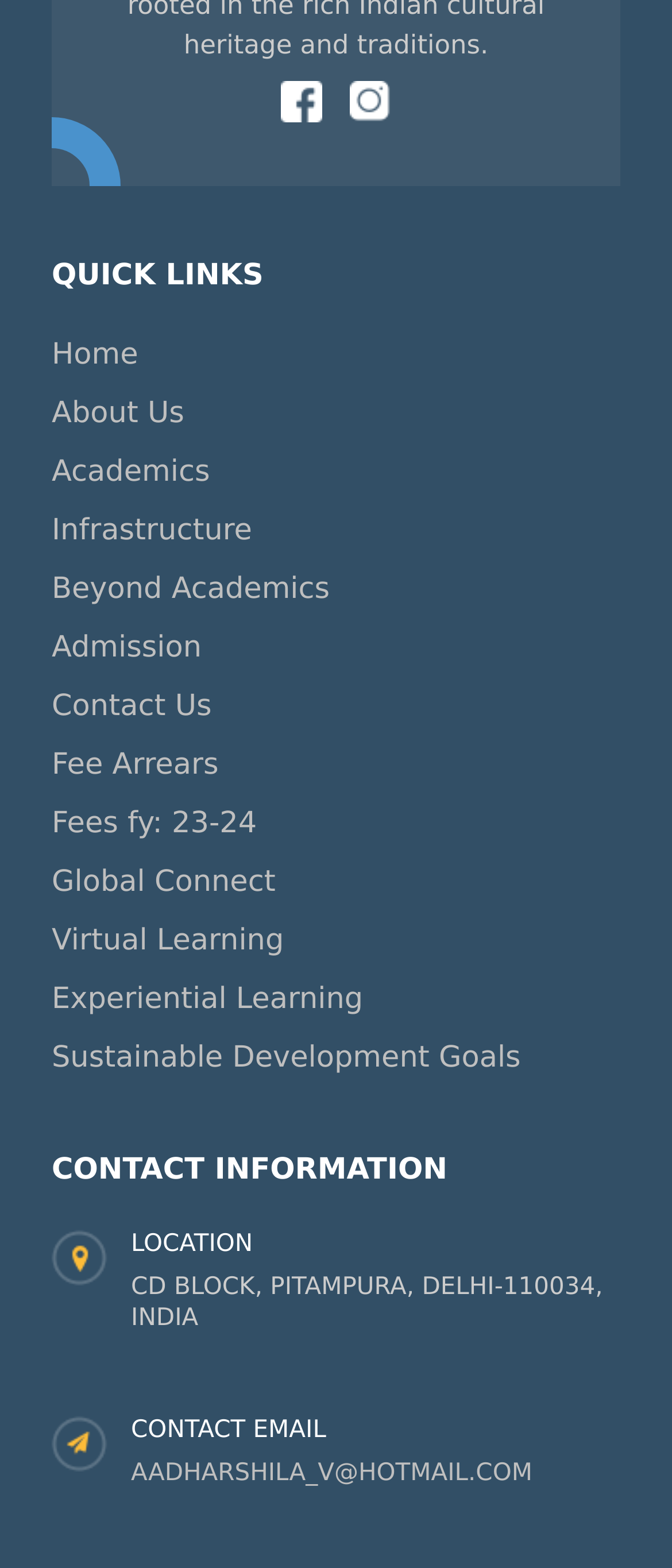Provide the bounding box coordinates of the HTML element this sentence describes: "aadharshila_v@hotmail.com". The bounding box coordinates consist of four float numbers between 0 and 1, i.e., [left, top, right, bottom].

[0.195, 0.93, 0.792, 0.948]